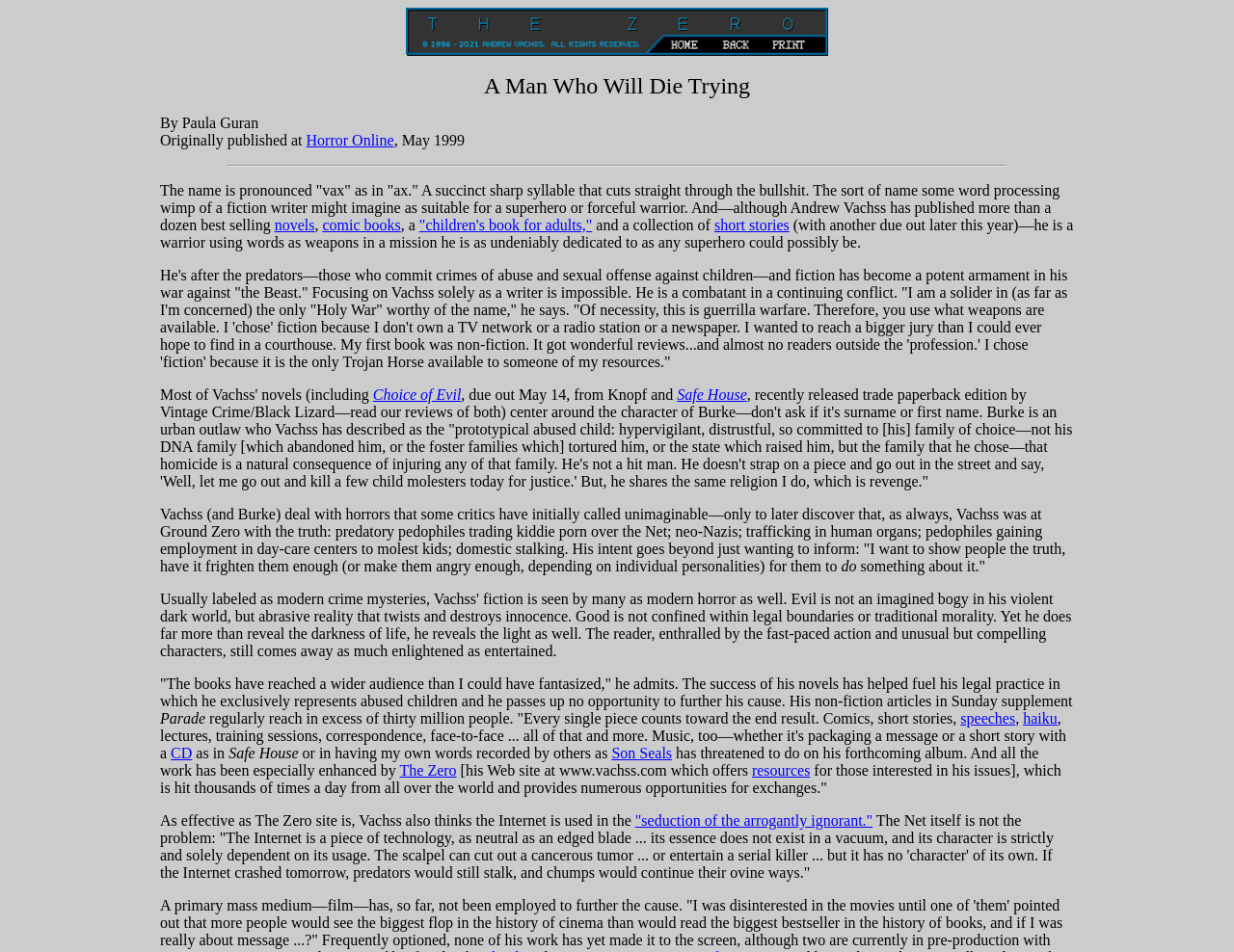Find and specify the bounding box coordinates that correspond to the clickable region for the instruction: "Learn about Vachss' new book Choice of Evil".

[0.302, 0.406, 0.374, 0.423]